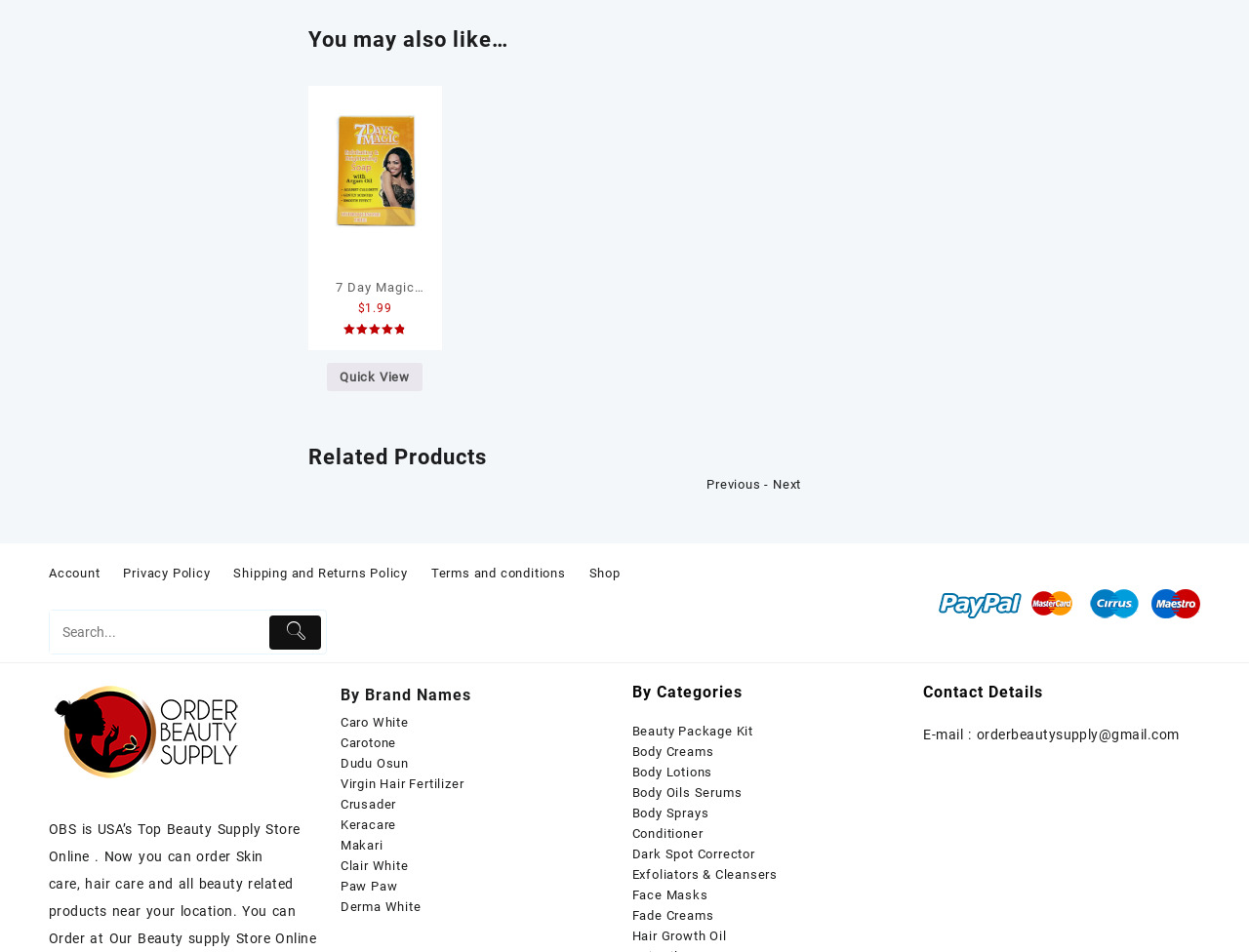Analyze the image and provide a detailed answer to the question: What is the top beauty supply store online?

I found the answer by looking at the static text element with the text 'OBS is USA’s Top Beauty Supply Store Online...'.